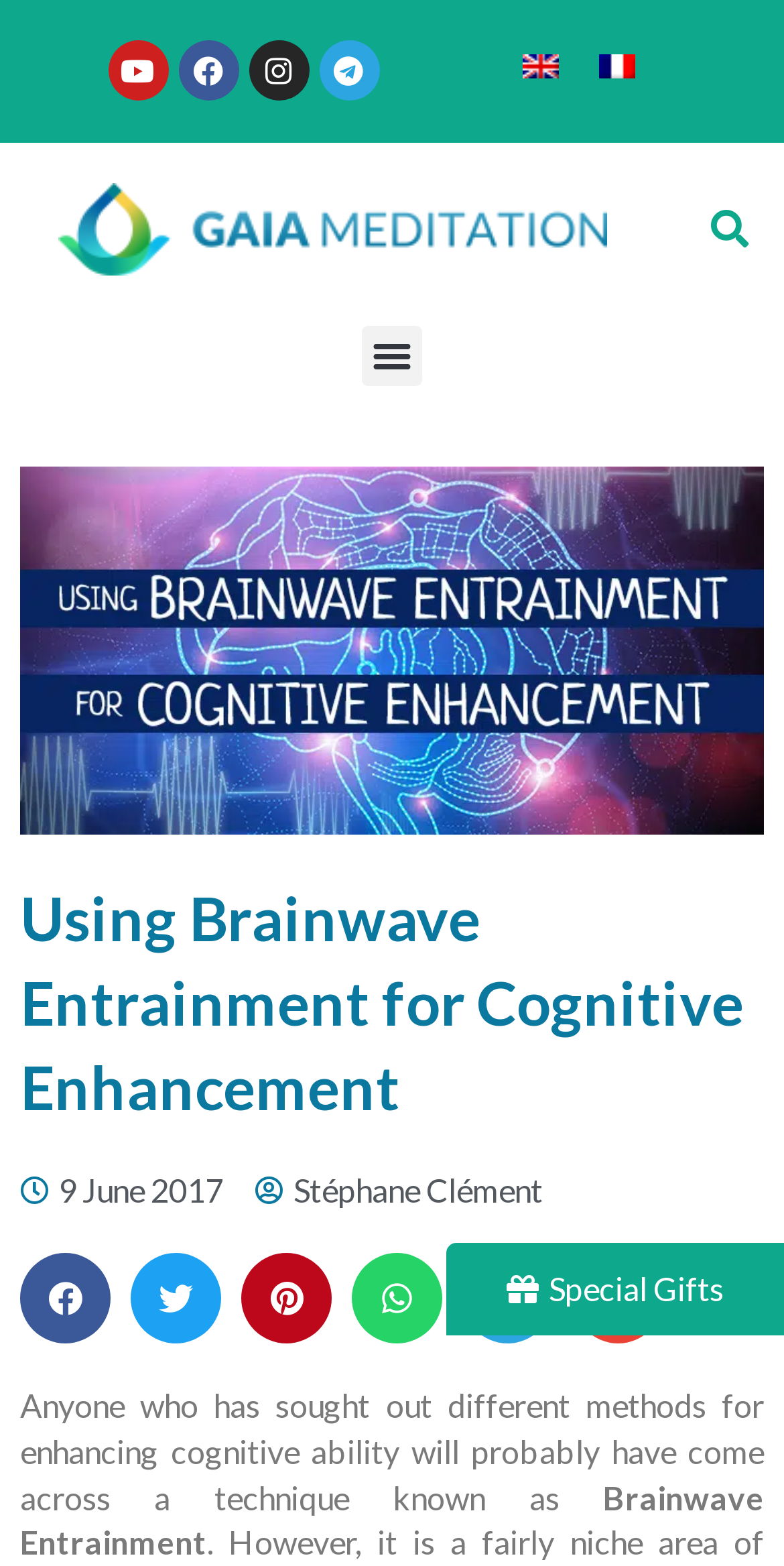Use the details in the image to answer the question thoroughly: 
What is the language currently selected?

I looked at the language selection links and found that the 'English' link is currently selected, as indicated by the image 'English' next to it.